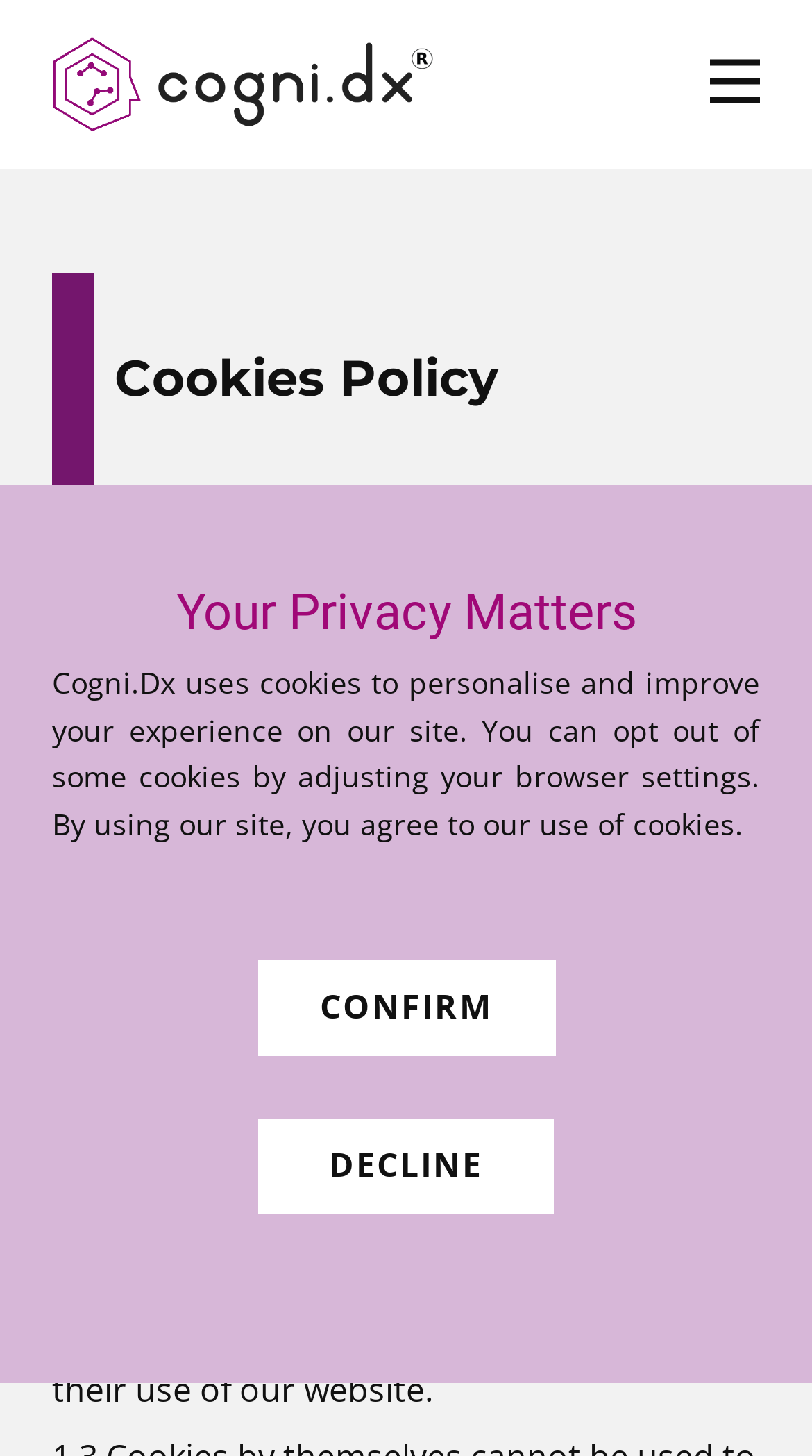What is the purpose of cookies on this website?
With the help of the image, please provide a detailed response to the question.

According to the webpage, Cogni.Dx uses cookies to personalise and improve the user's experience on their site, as stated in the paragraph 'Cogni.Dx uses cookies to​ personalise and improve your experience on our site.'